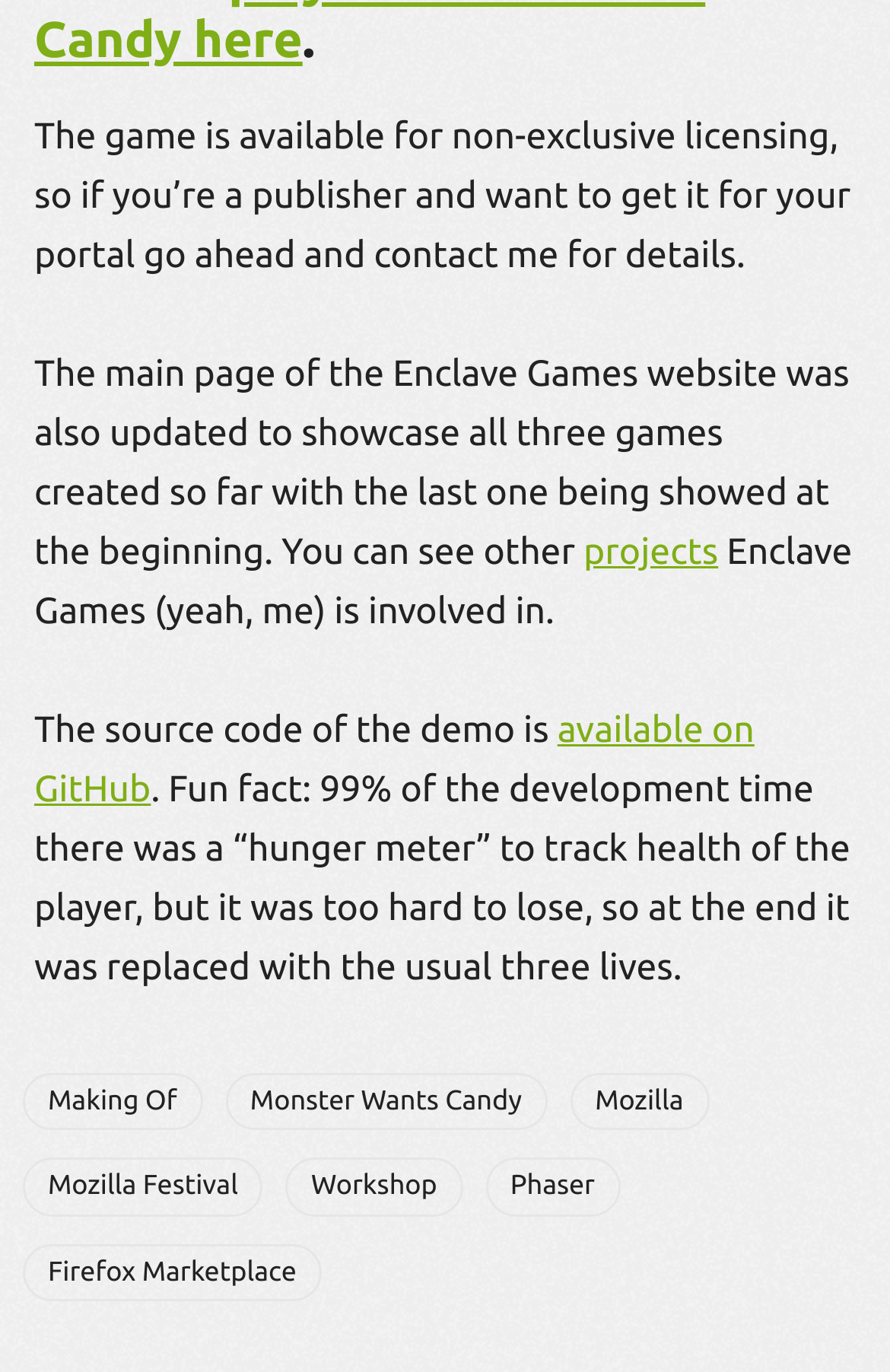Locate the bounding box coordinates of the area where you should click to accomplish the instruction: "visit the Phaser website".

[0.545, 0.844, 0.697, 0.886]